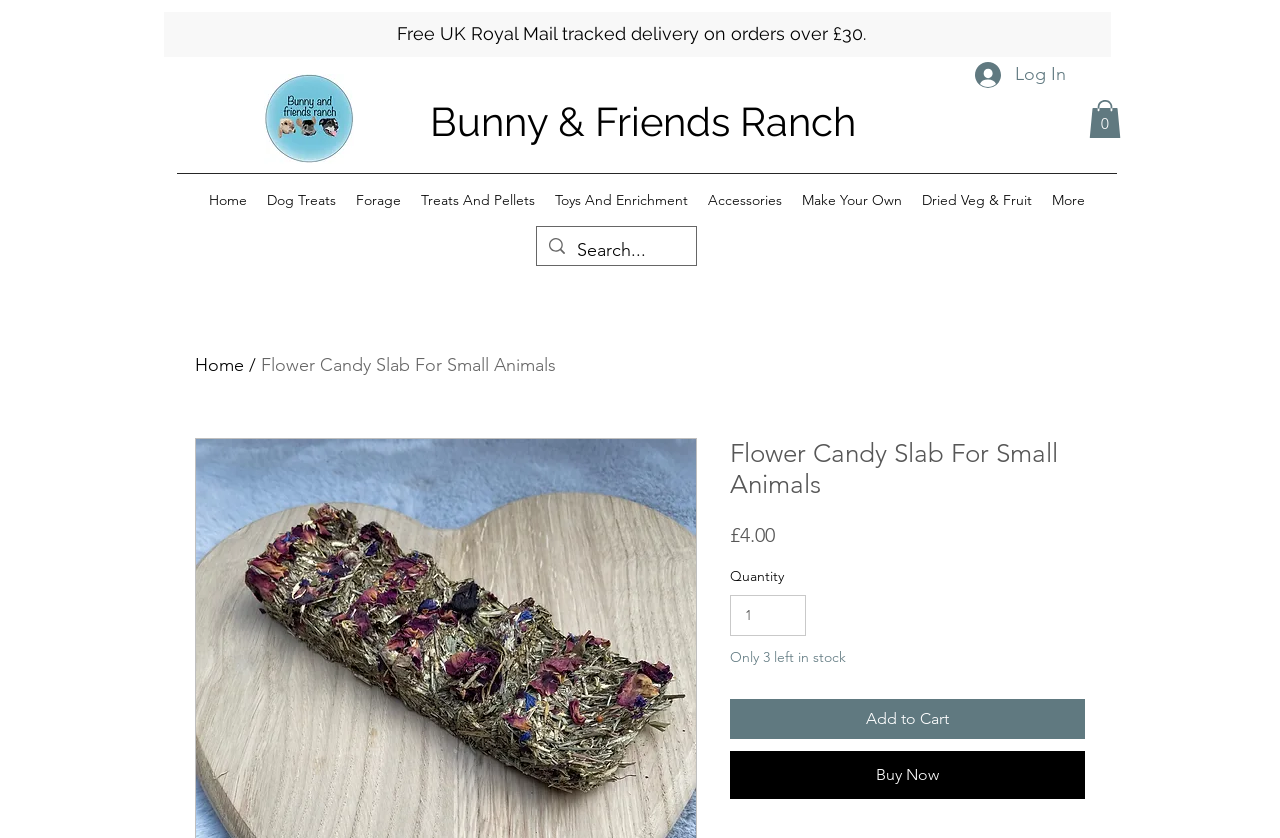Using the description: "Make Your Own", identify the bounding box of the corresponding UI element in the screenshot.

[0.618, 0.221, 0.712, 0.256]